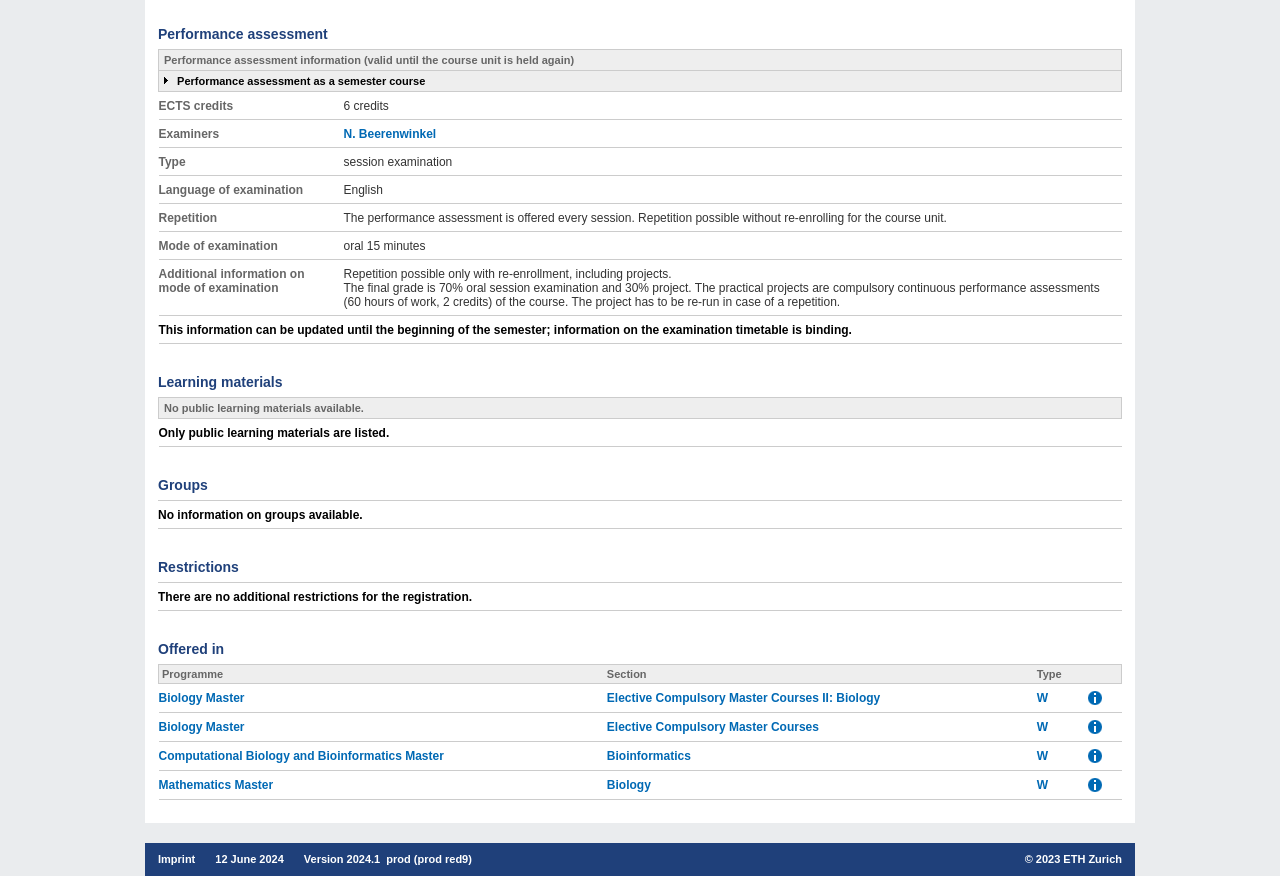Locate the bounding box coordinates of the clickable region to complete the following instruction: "Explore offered programmes."

[0.124, 0.78, 0.876, 0.813]